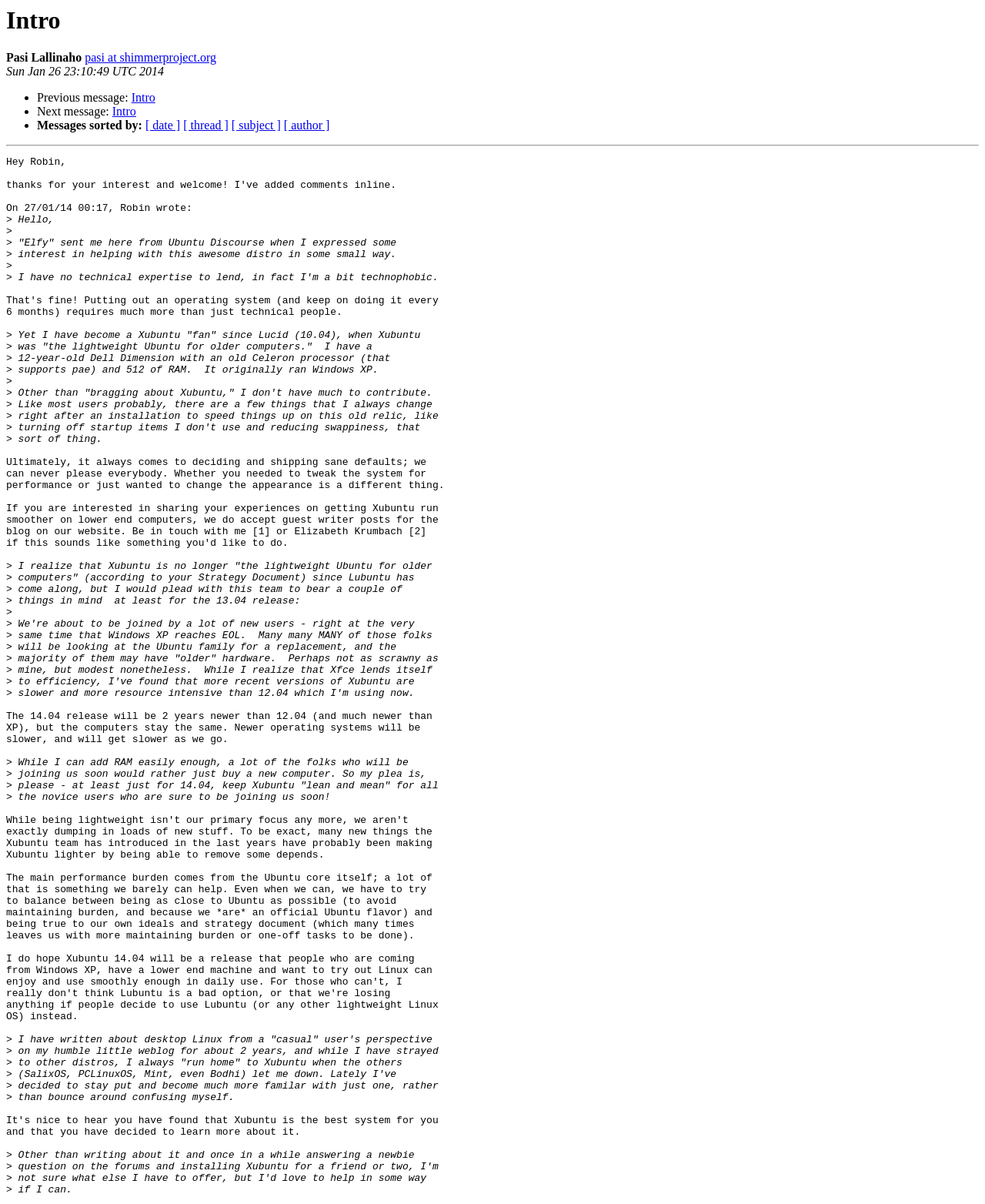Kindly provide the bounding box coordinates of the section you need to click on to fulfill the given instruction: "Read the post from 'Elfy'".

[0.012, 0.197, 0.402, 0.207]